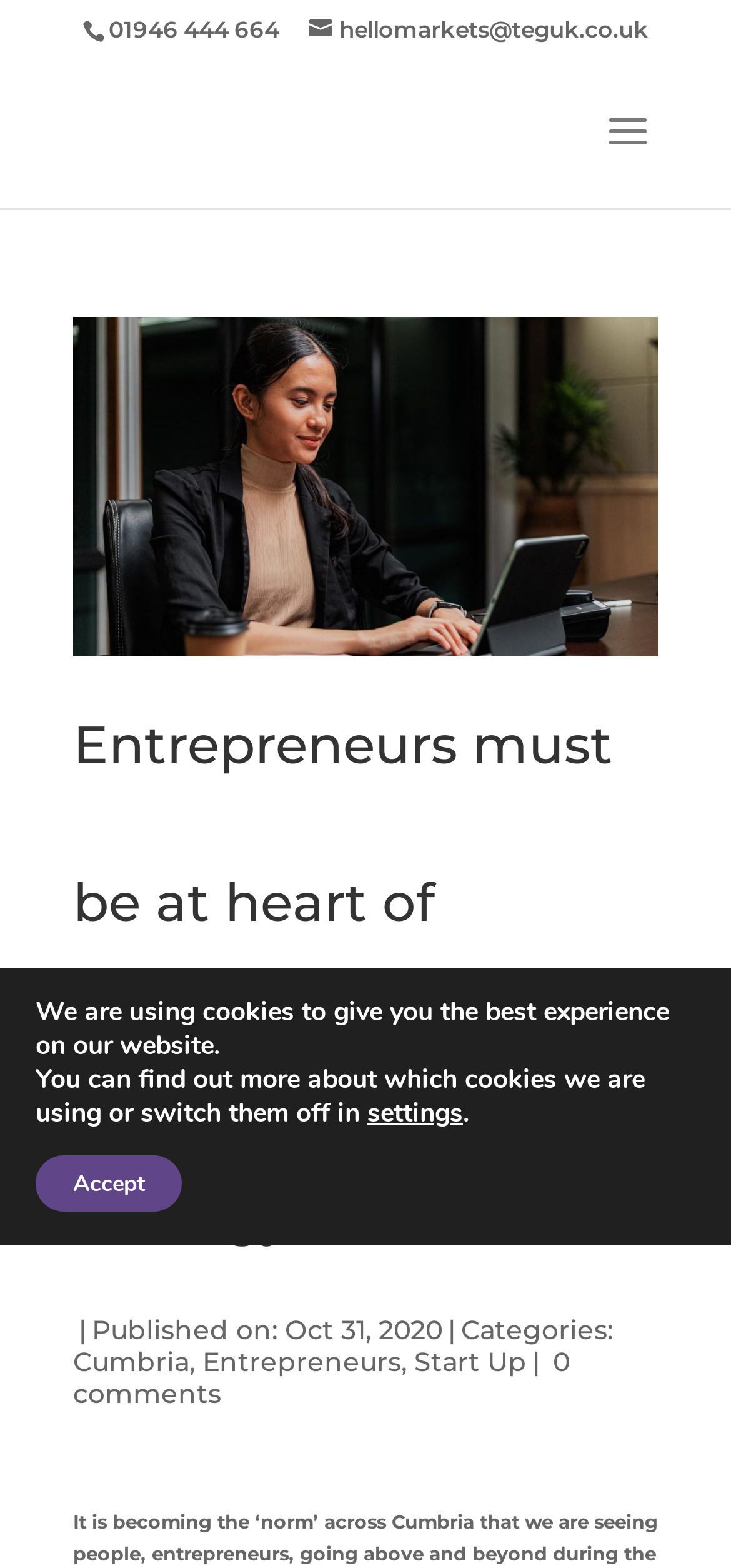What is the email address on the webpage?
Provide a detailed answer to the question, using the image to inform your response.

I found the email address by looking at the link element with the bounding box coordinates [0.423, 0.01, 0.887, 0.028] which contains the text 'hellomarkets@teguk.co.uk'.